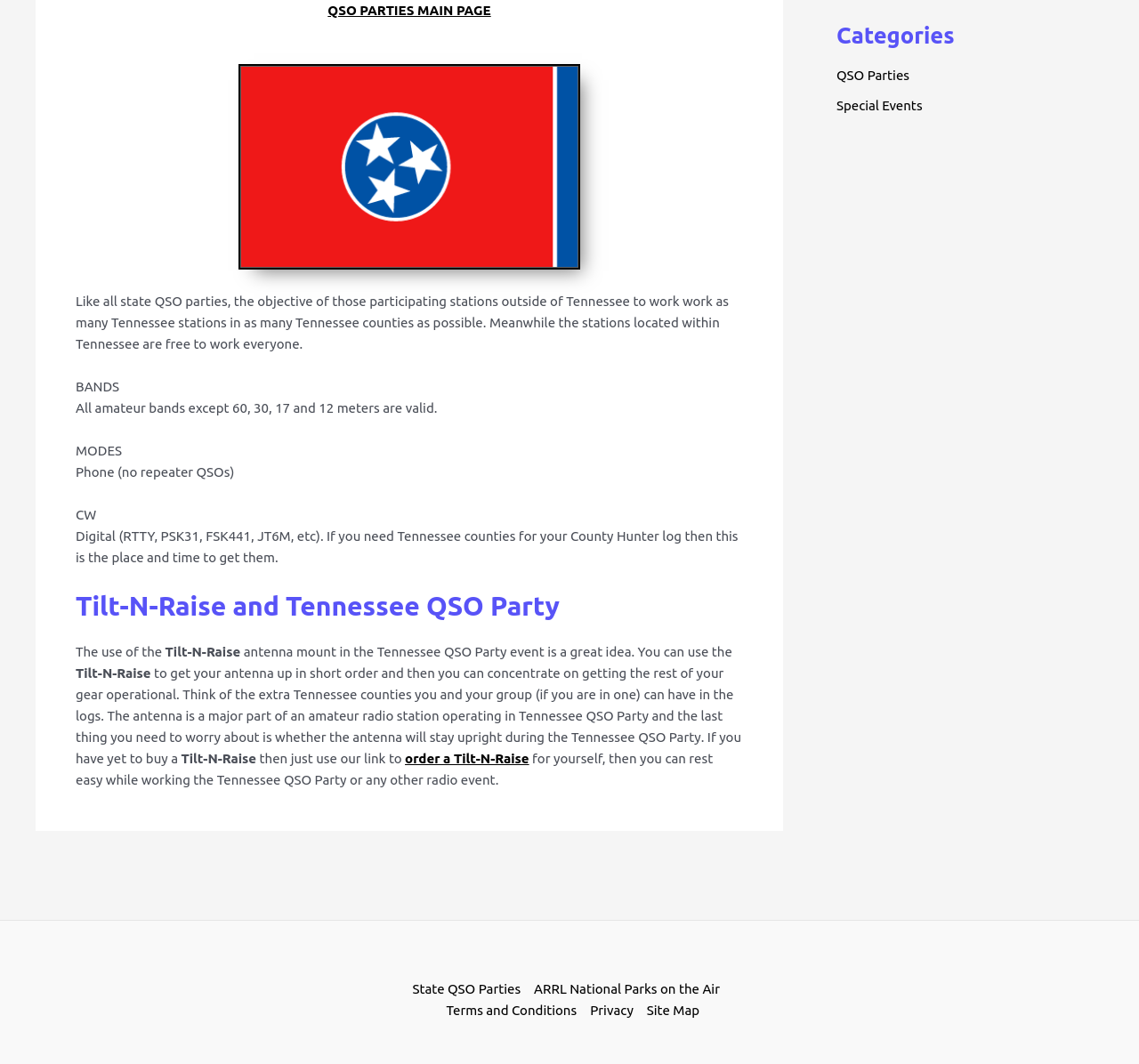Locate the bounding box coordinates for the element described below: "State QSO Parties". The coordinates must be four float values between 0 and 1, formatted as [left, top, right, bottom].

[0.362, 0.919, 0.463, 0.939]